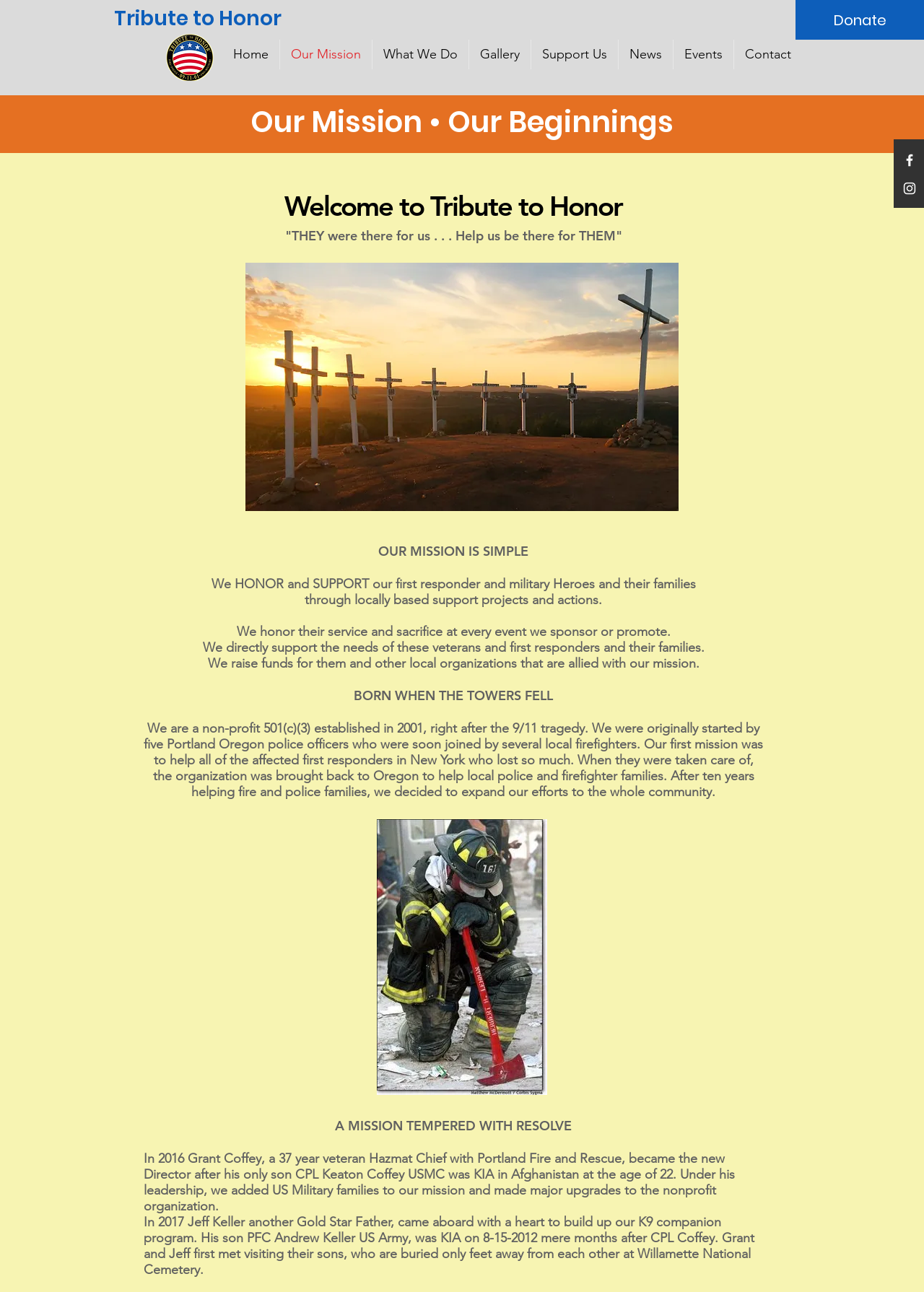Identify the bounding box coordinates for the UI element mentioned here: "Our Mission". Provide the coordinates as four float values between 0 and 1, i.e., [left, top, right, bottom].

[0.303, 0.031, 0.402, 0.054]